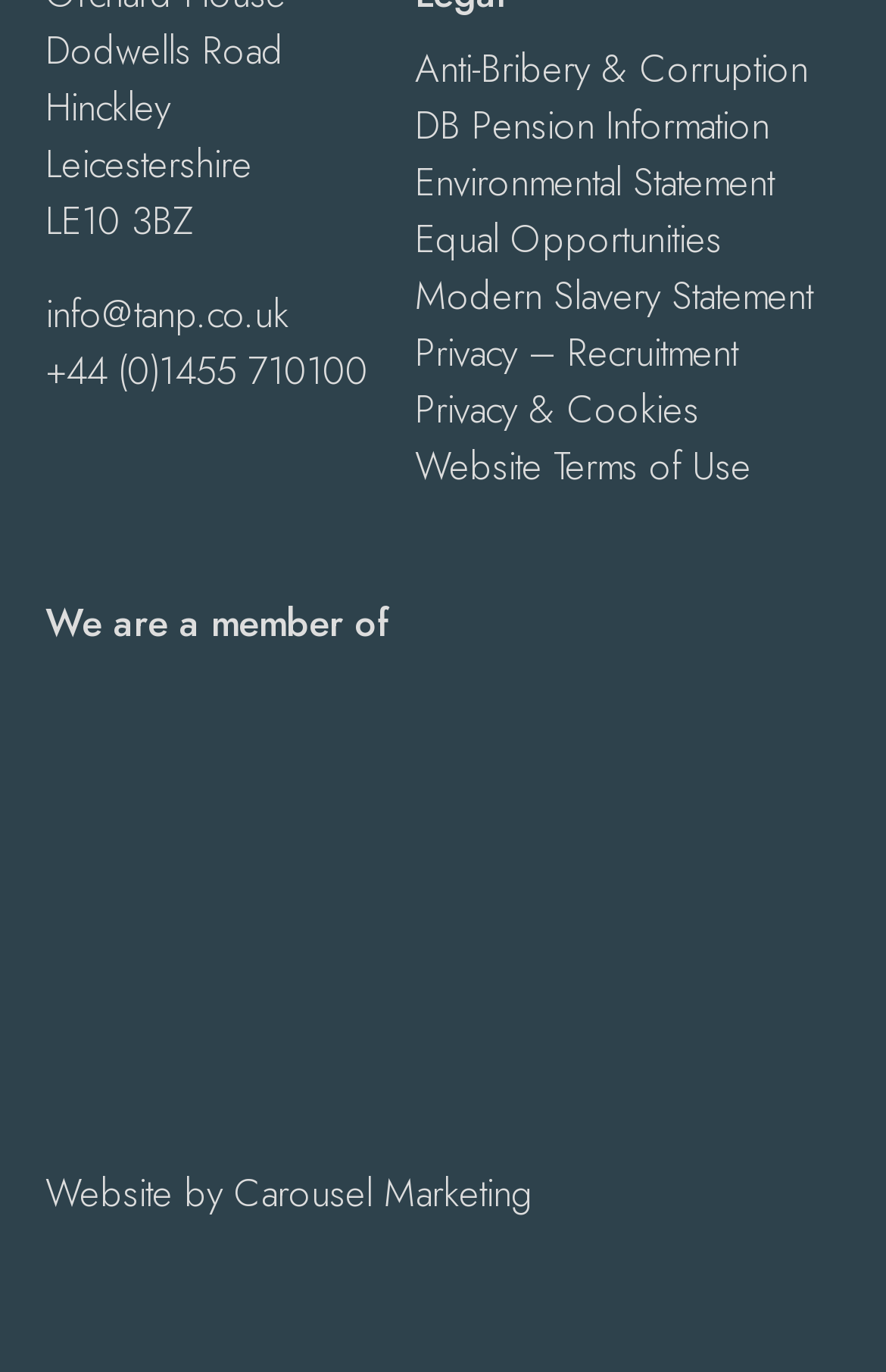Who designed the website?
Look at the image and provide a short answer using one word or a phrase.

Carousel Marketing